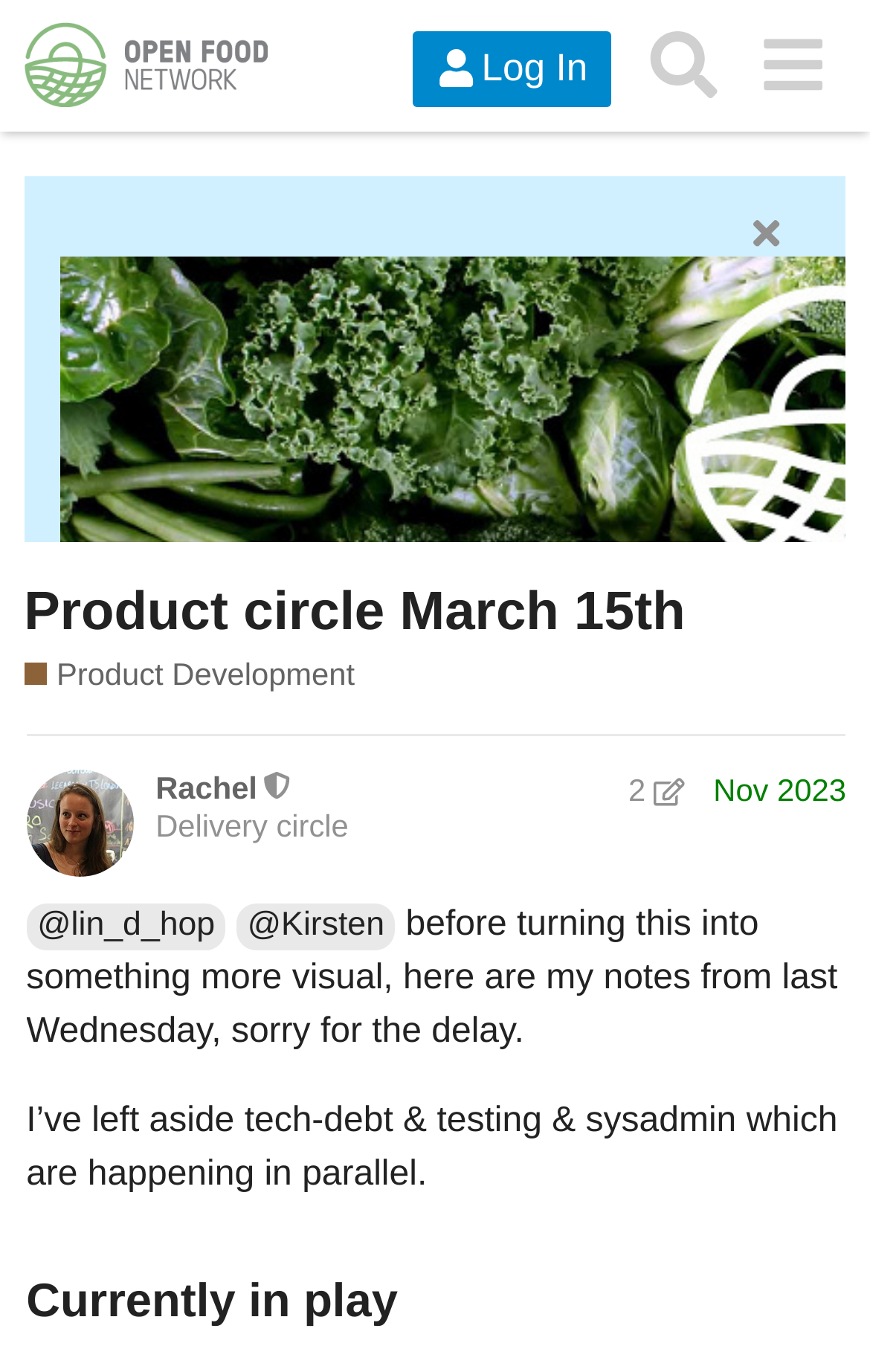Carefully examine the image and provide an in-depth answer to the question: Who is the moderator mentioned in the webpage?

I found the answer by looking at the link element with the text 'Rachel' which is a child of the heading element with the text 'Rachel This user is a moderator Delivery circle post edit history Nov 2023'.